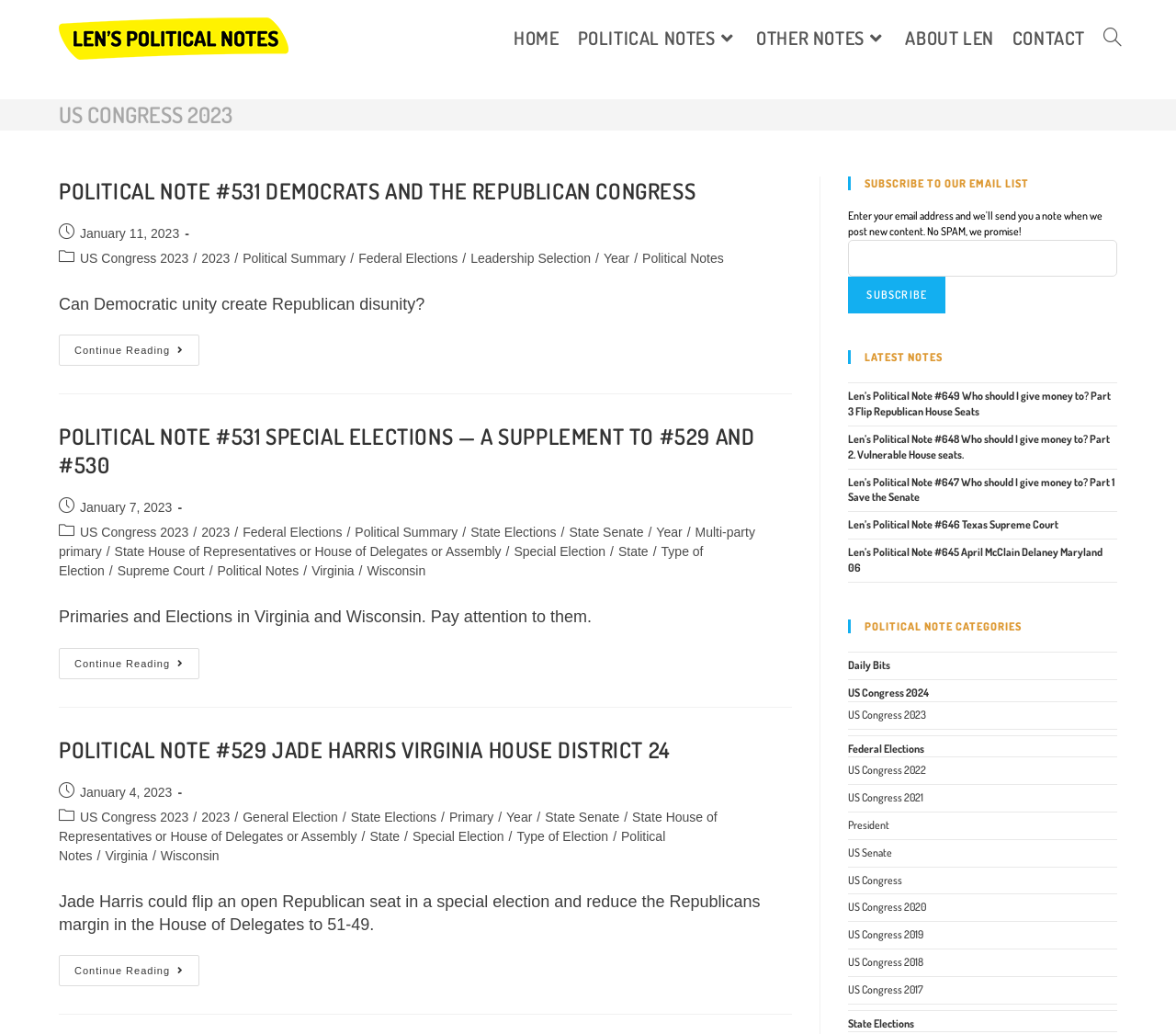Find the bounding box coordinates of the element you need to click on to perform this action: 'read about len'. The coordinates should be represented by four float values between 0 and 1, in the format [left, top, right, bottom].

[0.762, 0.009, 0.853, 0.065]